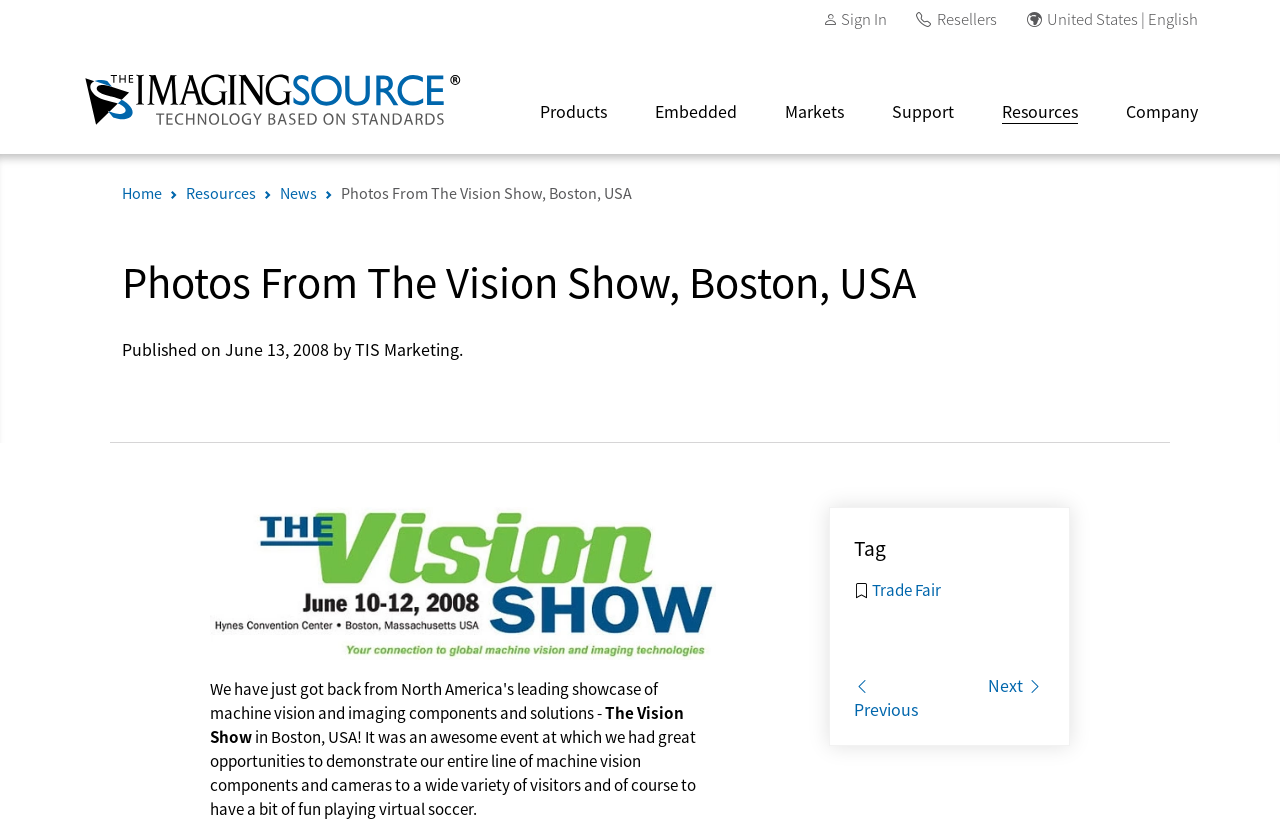Kindly respond to the following question with a single word or a brief phrase: 
What is the name of the company?

The Imaging Source, LLC